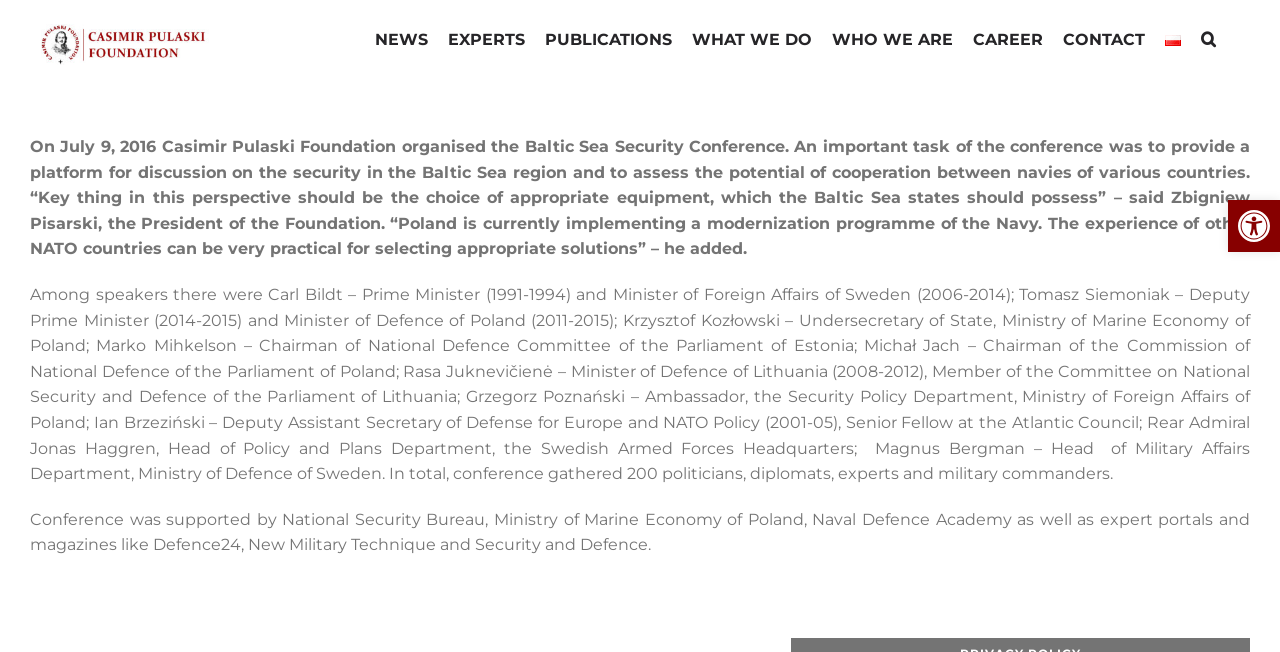Explain the webpage's layout and main content in detail.

The webpage is about the Baltic Sea Security Conference organized by the Casimir Pulaski Foundation on July 9, 2016. At the top right corner, there is a button to open the accessibility tools toolbar, accompanied by an image with the same name. On the top left, the foundation's logo is displayed as a link.

Below the logo, a navigation menu is situated, containing links to various sections of the website, including NEWS, EXPERTS, PUBLICATIONS, WHAT WE DO, WHO WE ARE, CAREER, CONTACT, and Polski, which is accompanied by a small image. A search button is located at the far right of the navigation menu.

The main content of the webpage is an article that describes the conference. The article is divided into three paragraphs. The first paragraph explains the purpose of the conference, which was to provide a platform for discussion on security in the Baltic Sea region and to assess the potential of cooperation between navies of various countries. It also quotes the President of the Foundation, Zbigniew Pisarski, on the importance of choosing appropriate equipment for the Baltic Sea states.

The second paragraph lists the notable speakers who attended the conference, including former Prime Ministers, Ministers of Defence, and other high-ranking officials from various countries. The third paragraph mentions the organizations that supported the conference, including the National Security Bureau, Ministry of Marine Economy of Poland, and several expert portals and magazines.